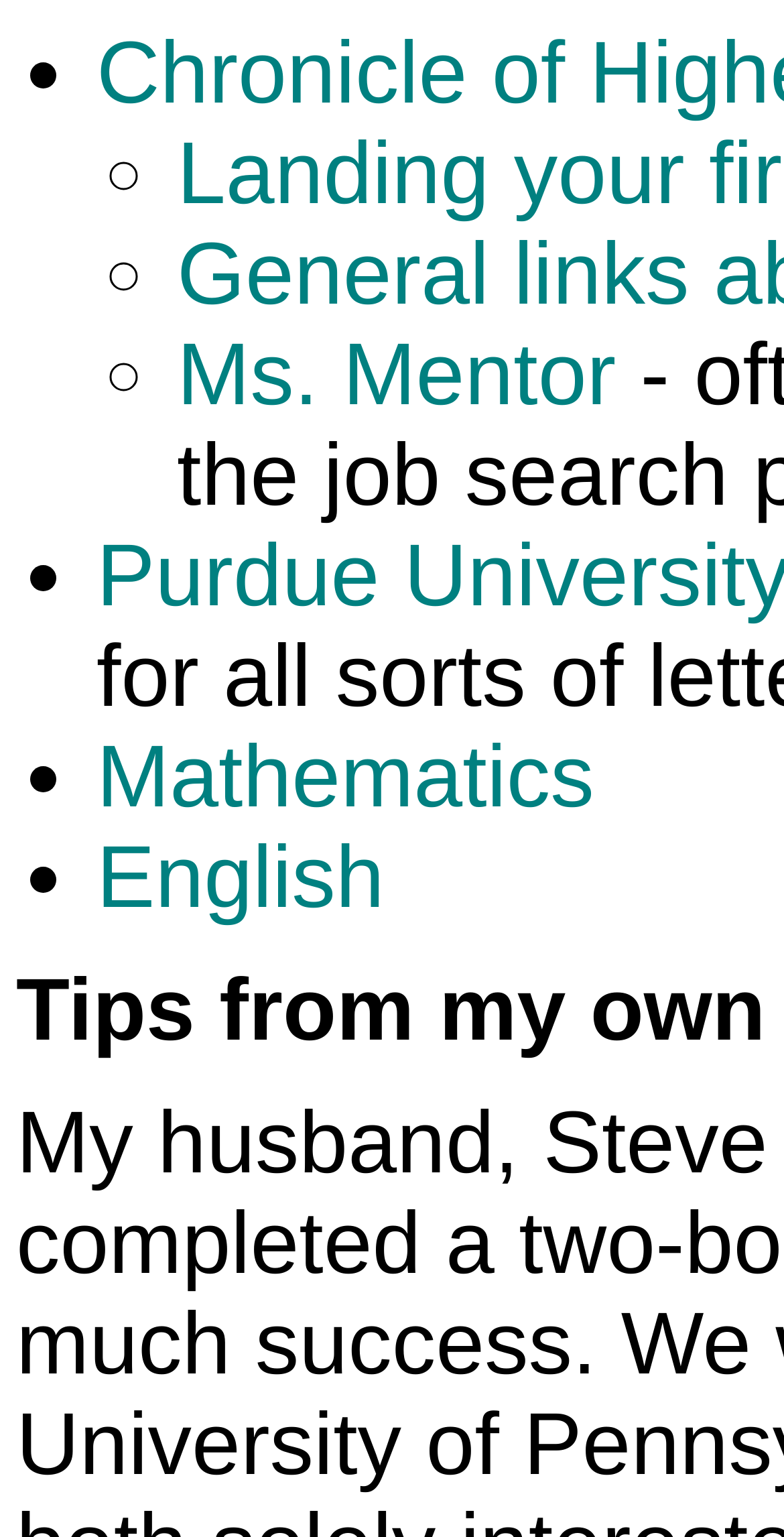Look at the image and give a detailed response to the following question: What is the last subject?

The last subject 'English' is a link located below the last '•' list marker with bounding box coordinates [0.123, 0.539, 0.49, 0.603].